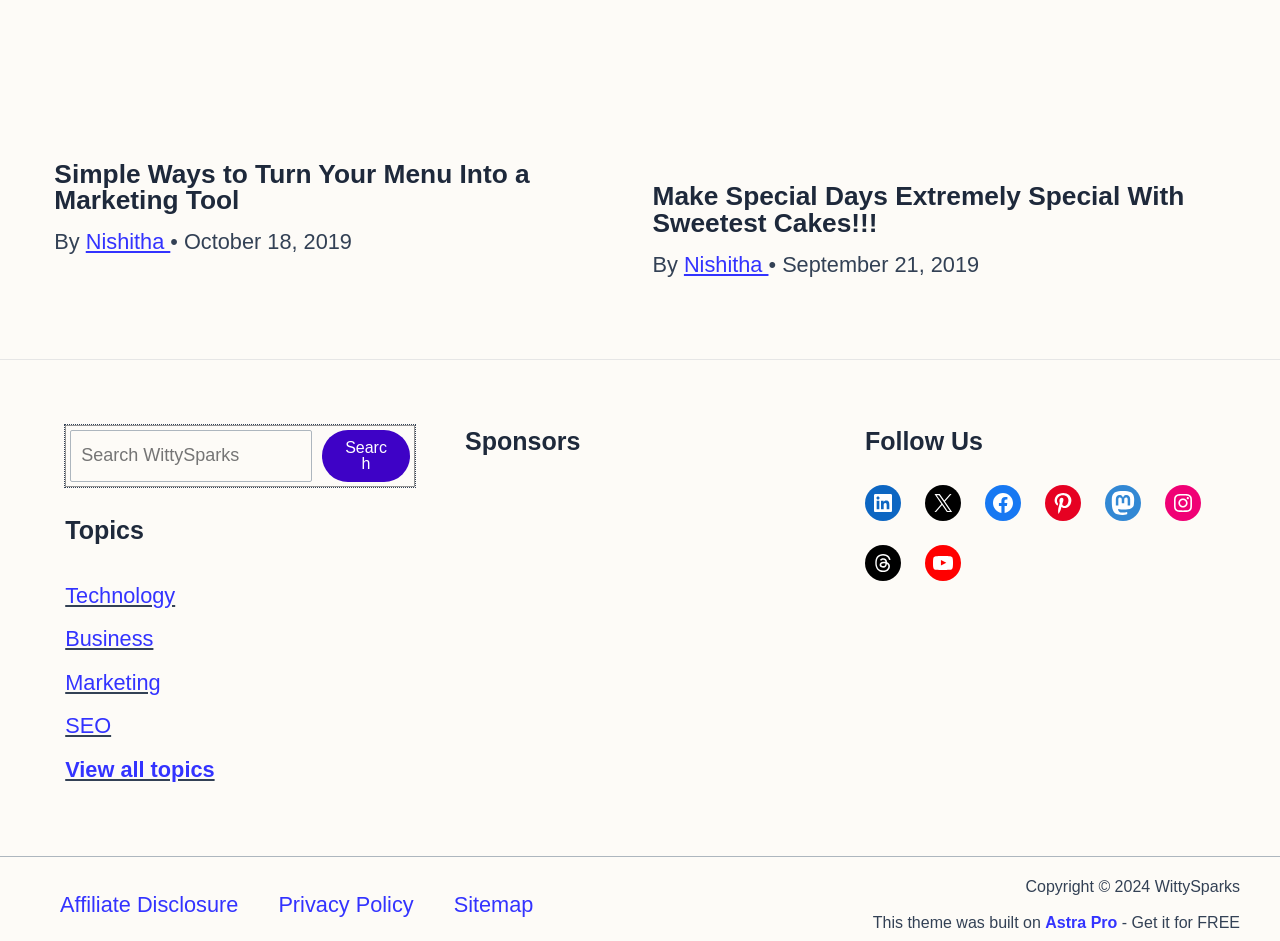Specify the bounding box coordinates of the area that needs to be clicked to achieve the following instruction: "Search for something".

[0.051, 0.452, 0.324, 0.517]